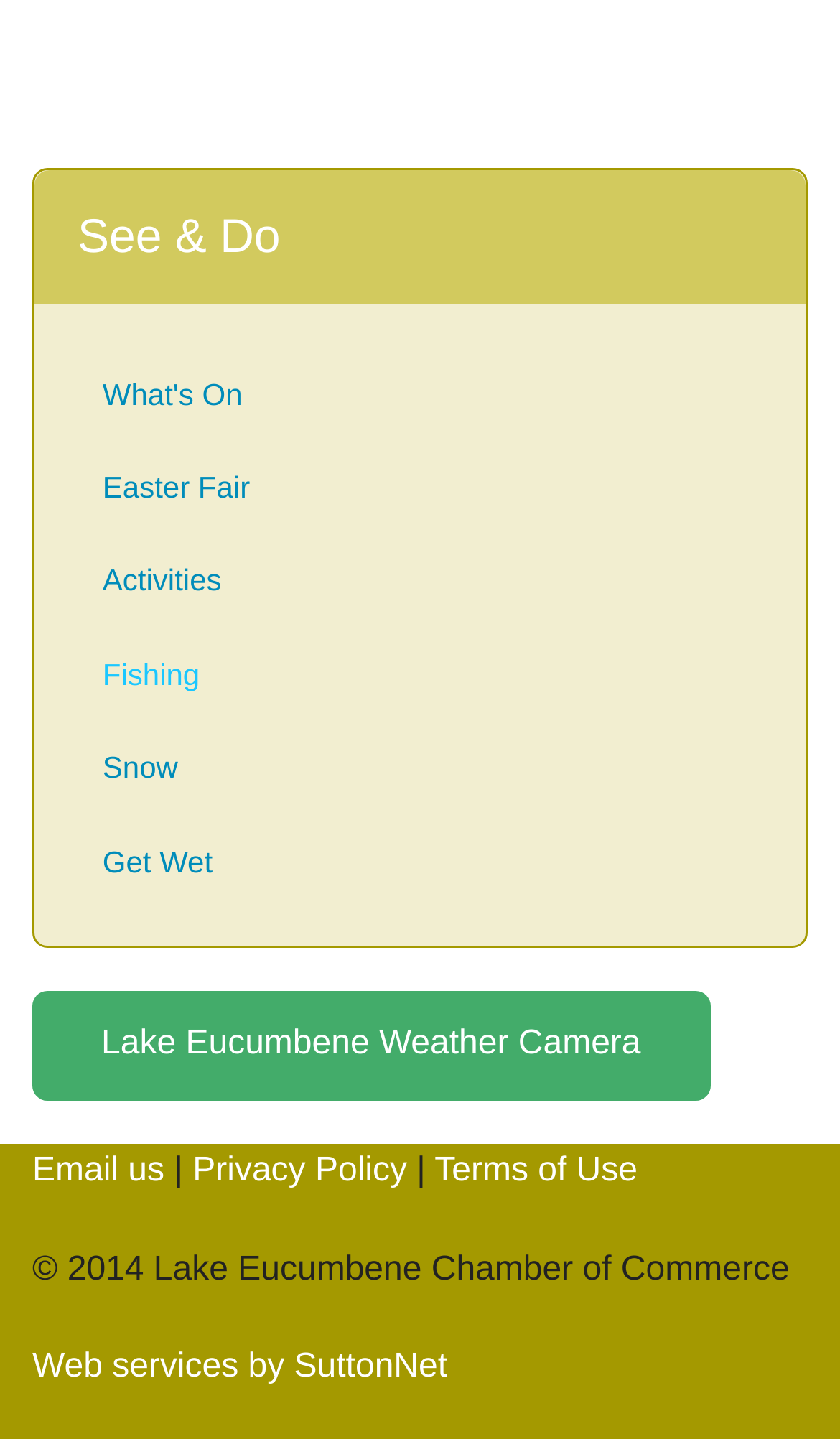Pinpoint the bounding box coordinates of the clickable element to carry out the following instruction: "View See & Do page."

[0.041, 0.118, 0.959, 0.211]